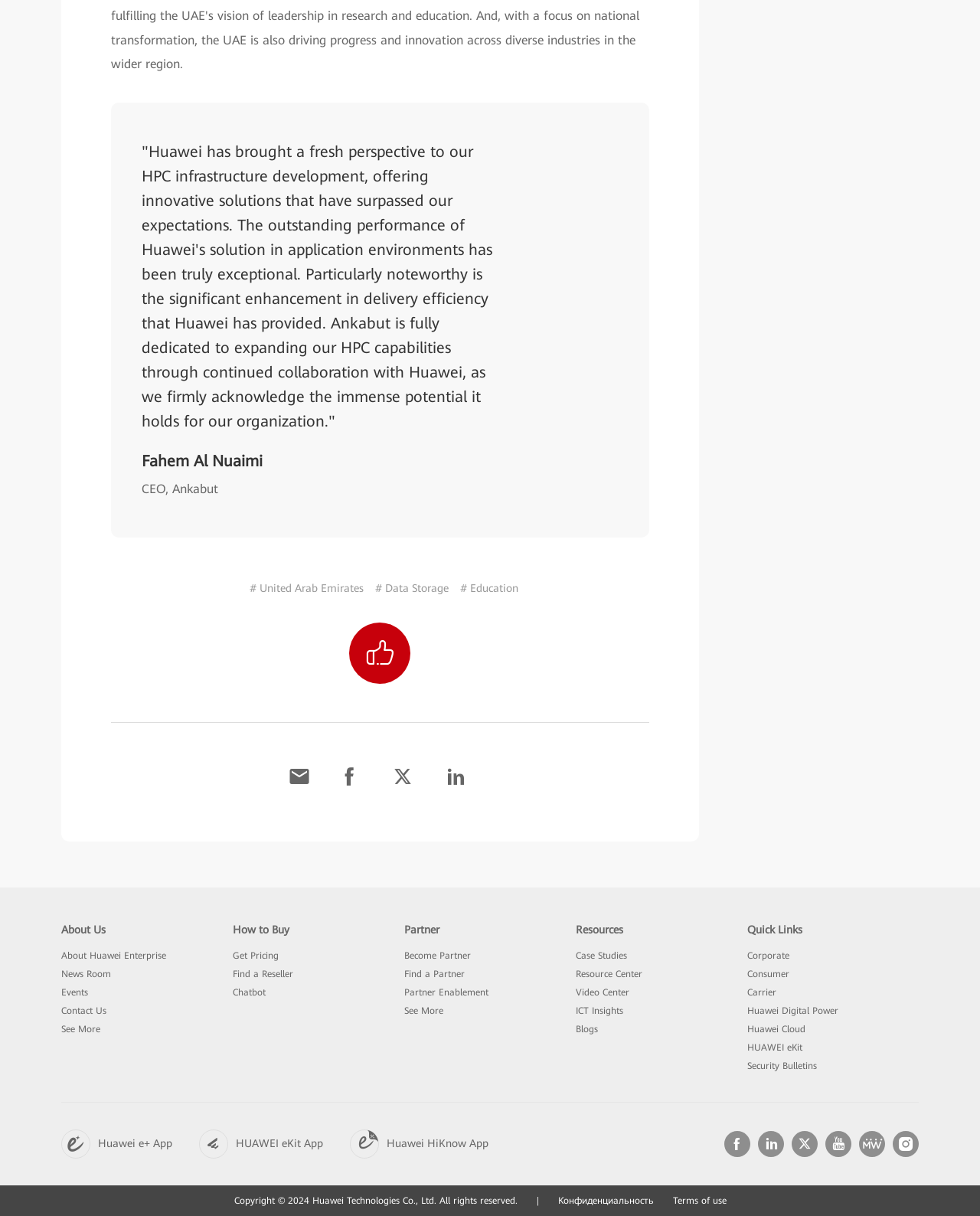Find the bounding box coordinates of the clickable element required to execute the following instruction: "Explore Huawei Cloud". Provide the coordinates as four float numbers between 0 and 1, i.e., [left, top, right, bottom].

[0.762, 0.842, 0.822, 0.851]